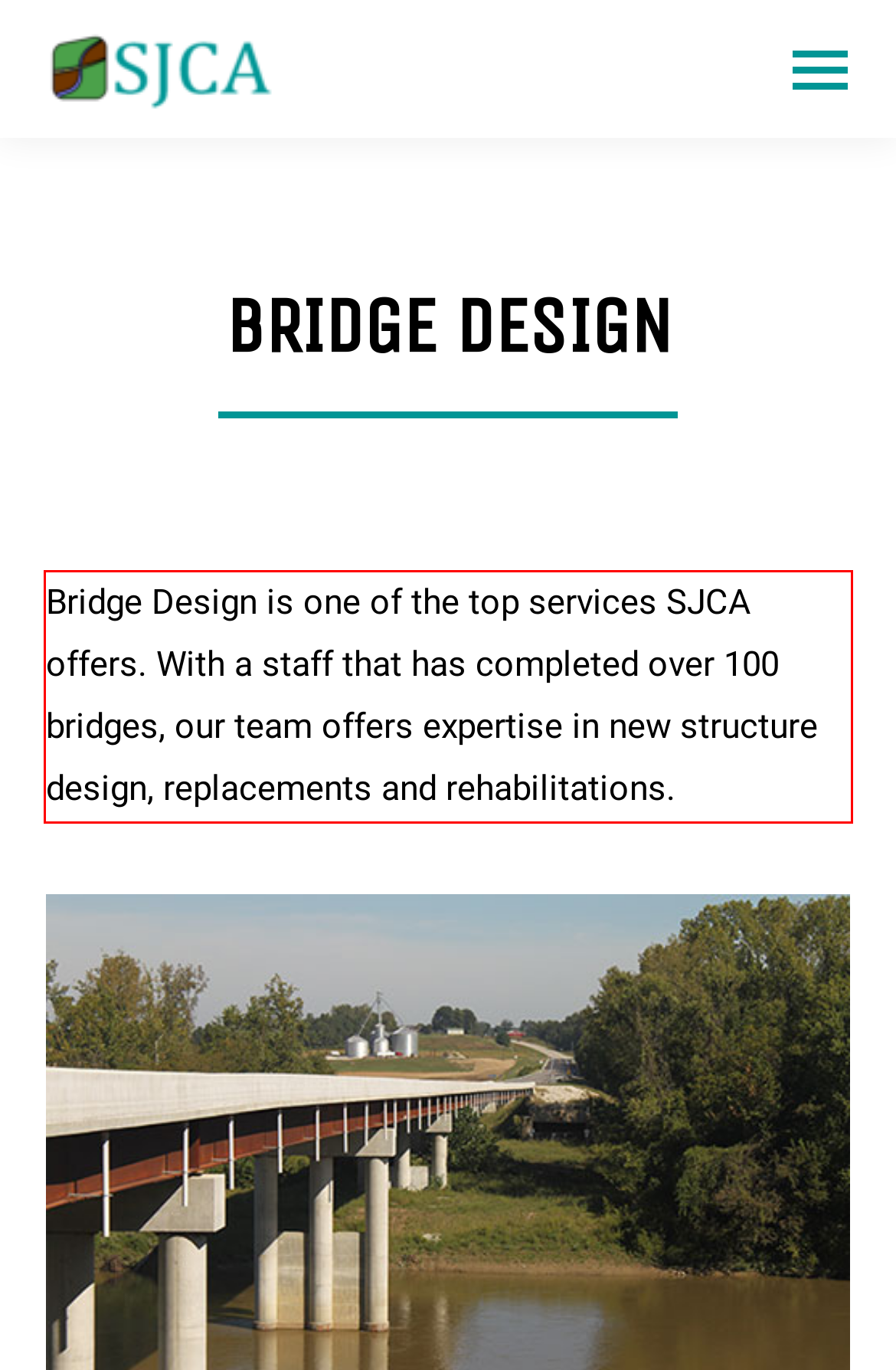From the given screenshot of a webpage, identify the red bounding box and extract the text content within it.

Bridge Design is one of the top services SJCA offers. With a staff that has completed over 100 bridges, our team offers expertise in new structure design, replacements and rehabilitations.